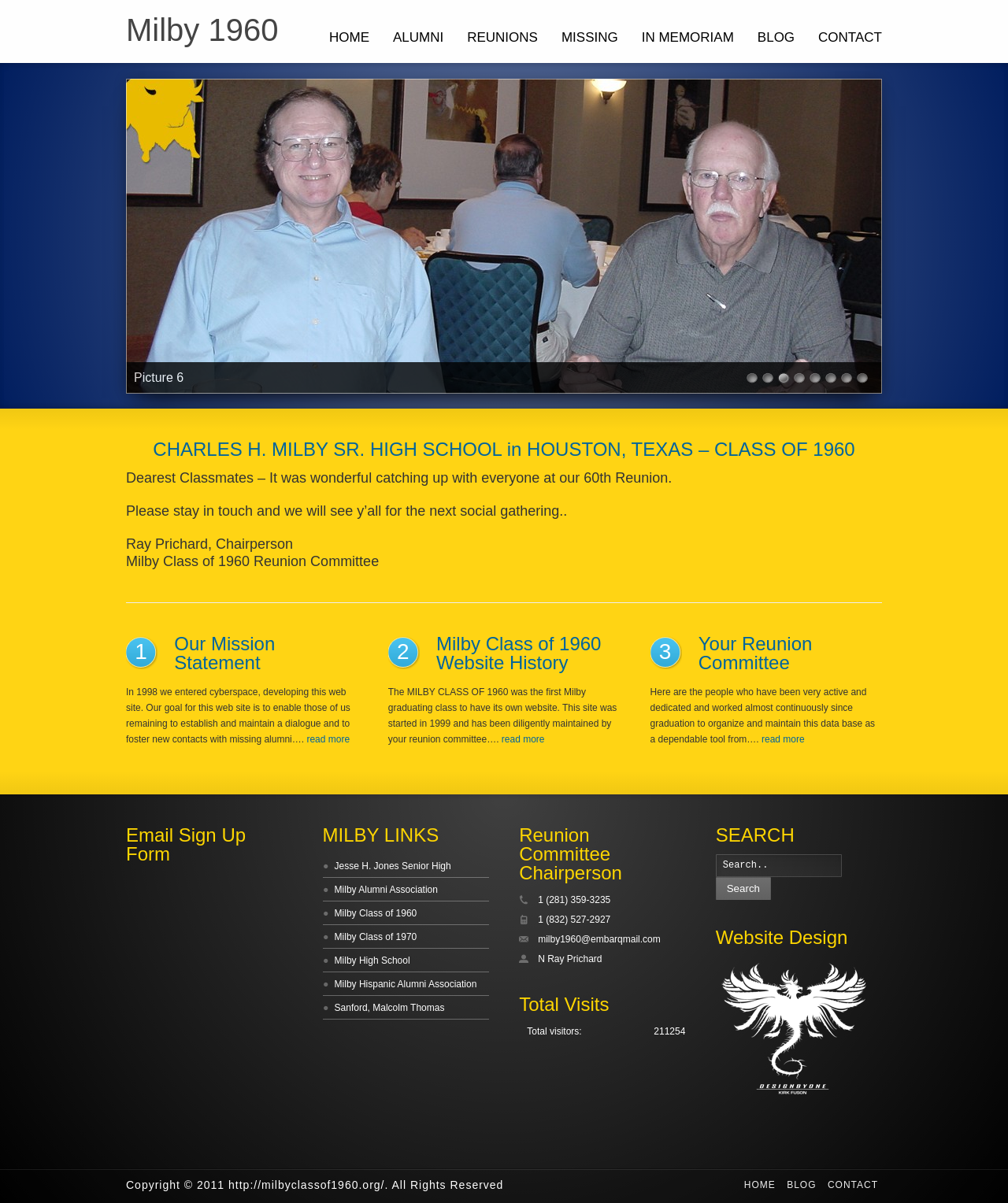Locate the bounding box coordinates of the segment that needs to be clicked to meet this instruction: "Search for something".

[0.71, 0.71, 0.835, 0.729]